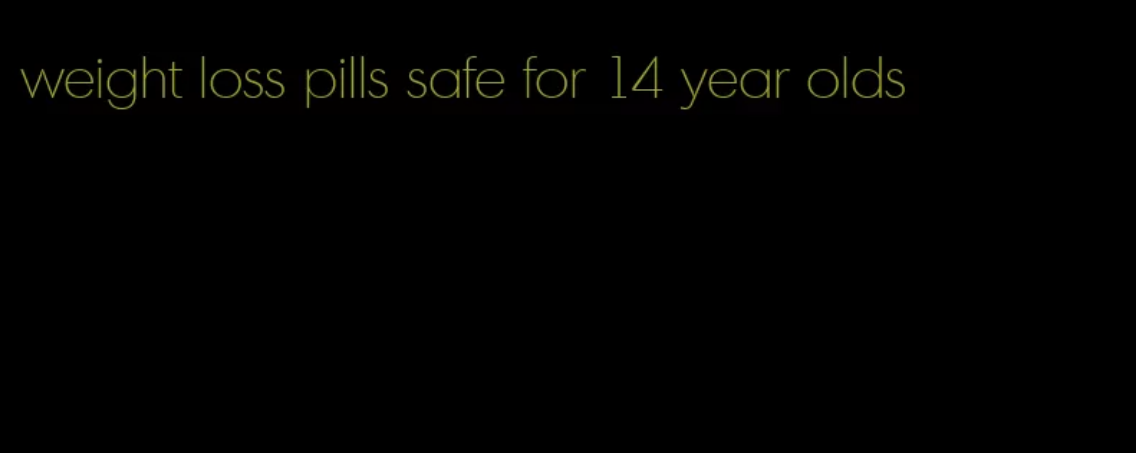What is the tone of the overall aesthetic?
Answer the question with a single word or phrase, referring to the image.

clear and direct